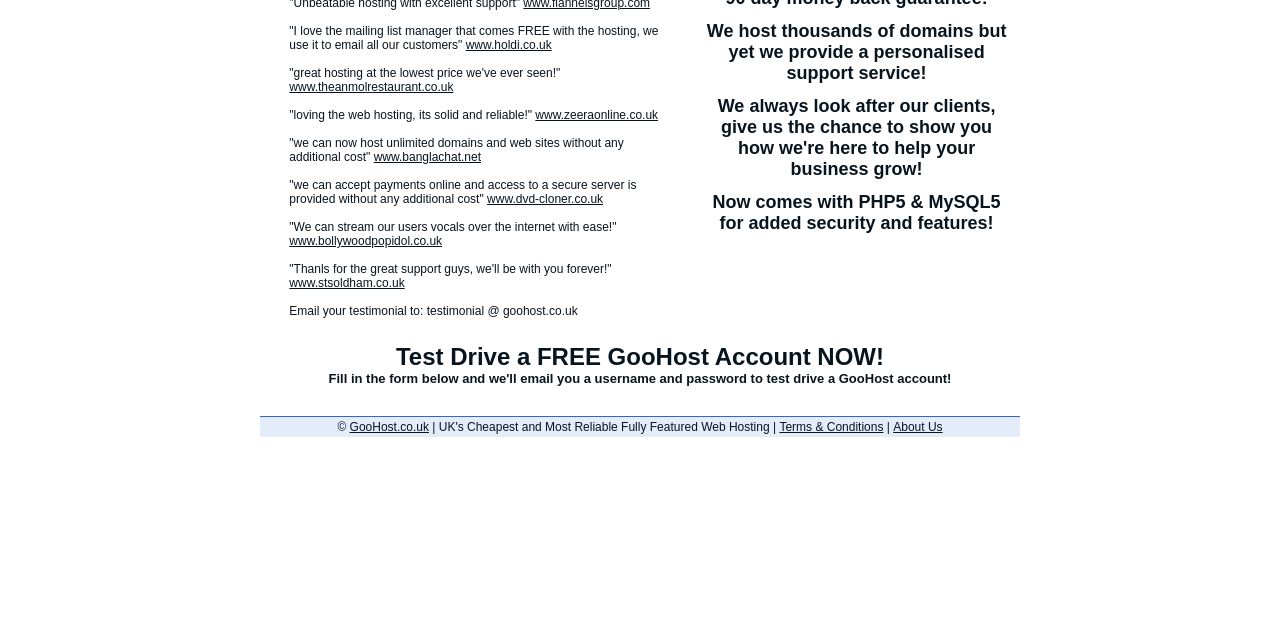Please determine the bounding box coordinates for the UI element described as: "www.banglachat.net".

[0.292, 0.234, 0.376, 0.256]